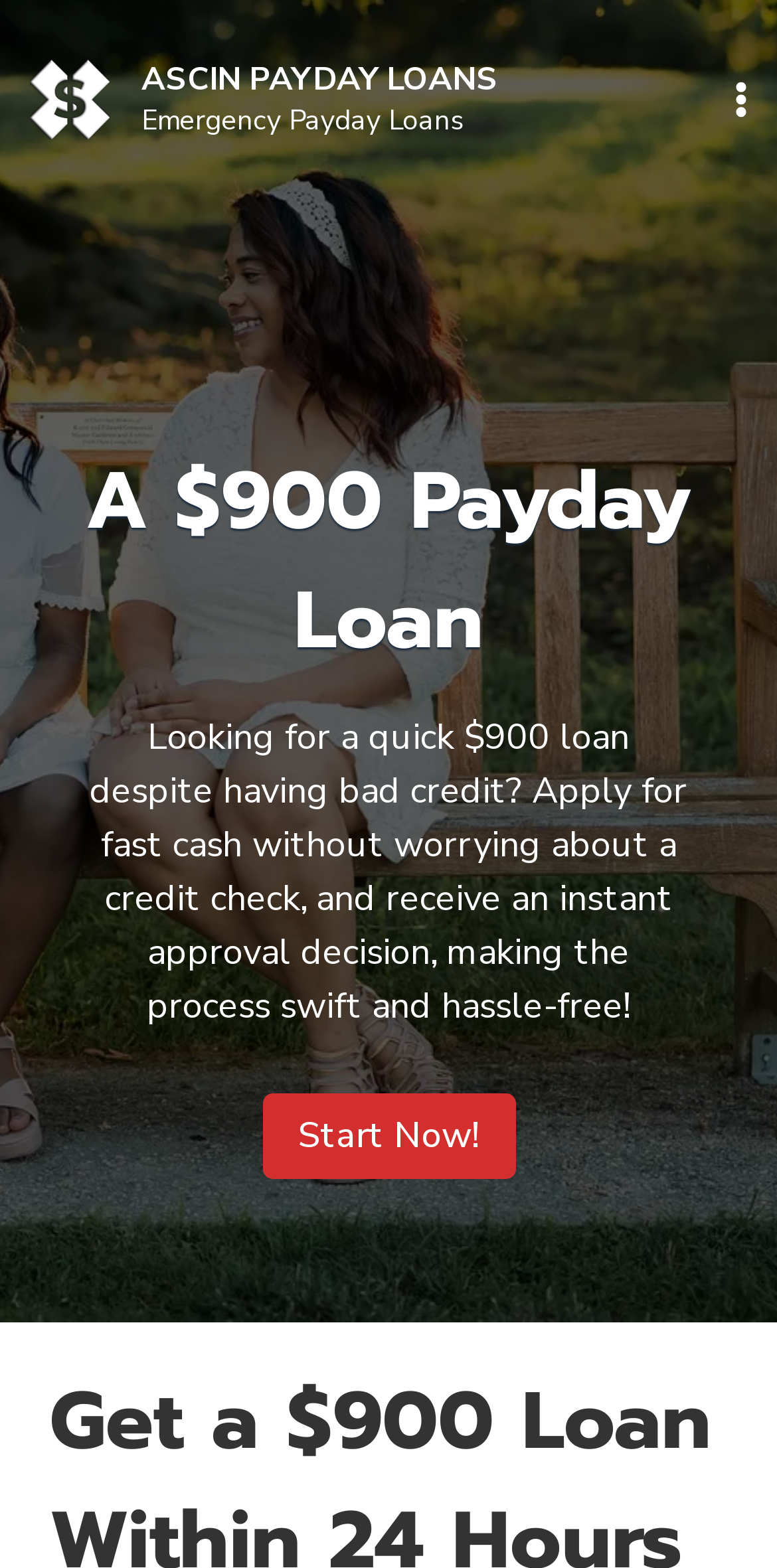Find the bounding box of the UI element described as: "Start Now!". The bounding box coordinates should be given as four float values between 0 and 1, i.e., [left, top, right, bottom].

[0.337, 0.697, 0.663, 0.752]